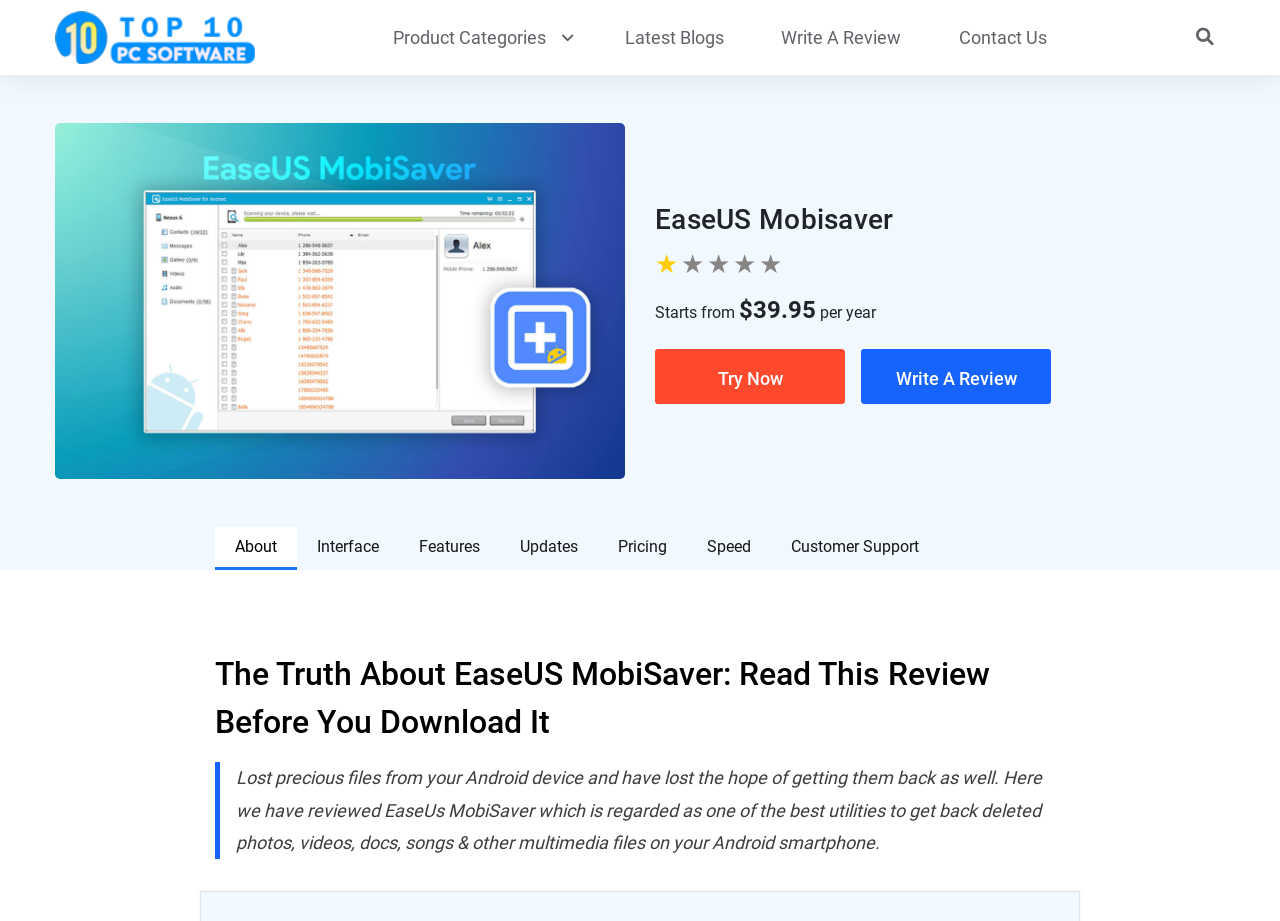What is the purpose of EaseUS MobiSaver?
Offer a detailed and exhaustive answer to the question.

I analyzed the blockquote element at [0.168, 0.828, 0.832, 0.933] and found that it describes the purpose of EaseUS MobiSaver, which is to recover deleted files such as photos, videos, documents, and other multimedia files from Android devices.